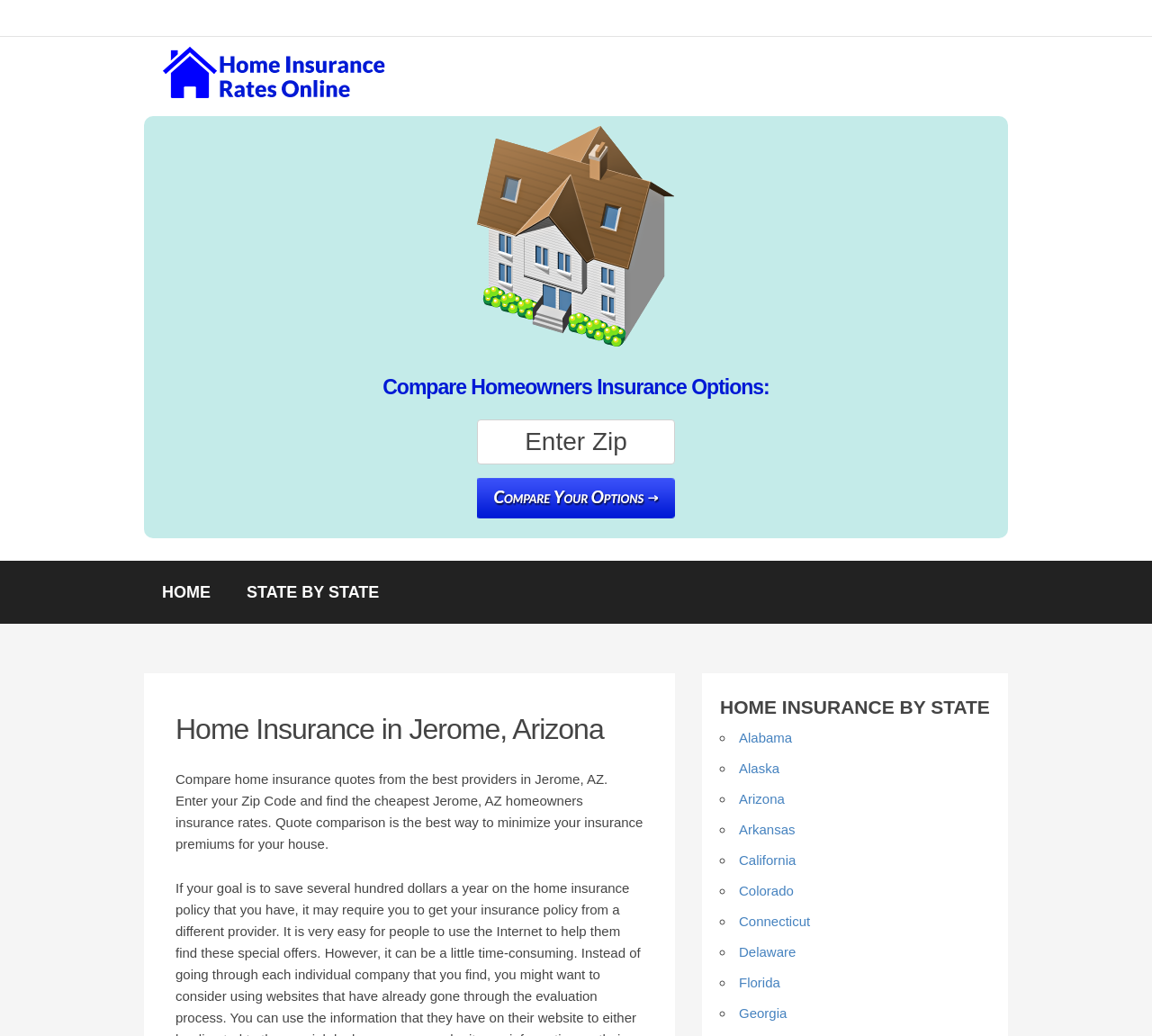What is the current location for home insurance quotes?
Offer a detailed and exhaustive answer to the question.

The heading 'Home Insurance in Jerome, Arizona' and the static text 'Compare home insurance quotes from the best providers in Jerome, AZ...' indicate that the current location for home insurance quotes is Jerome, Arizona.